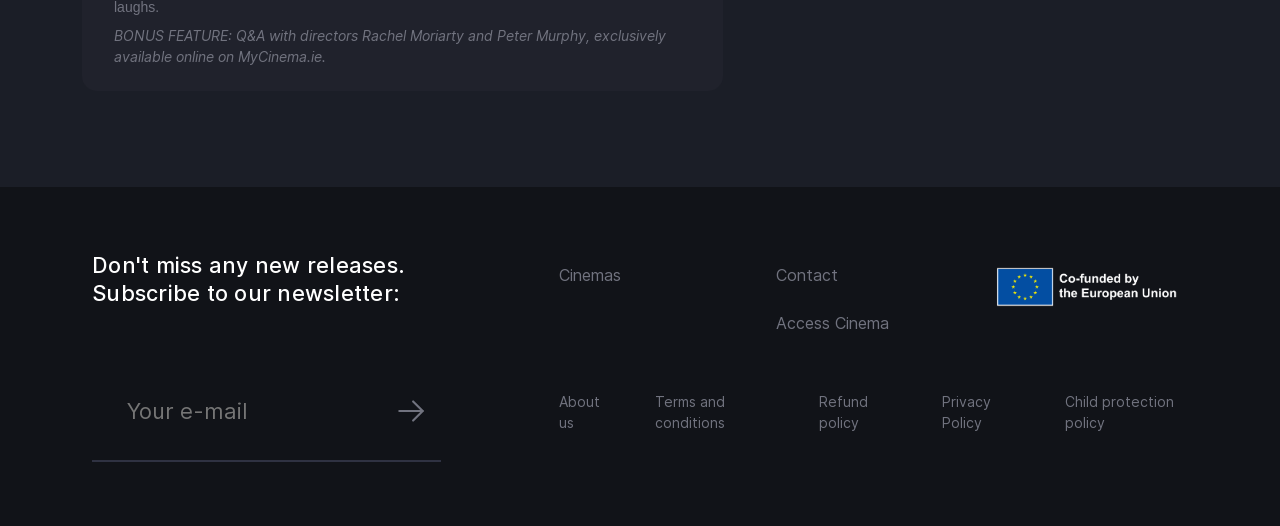What is the purpose of the textbox?
Please answer the question as detailed as possible based on the image.

The textbox is labeled 'Your e-mail' and has a 'required: True' attribute, suggesting that it is used to enter an e-mail address, likely for subscribing to the newsletter.